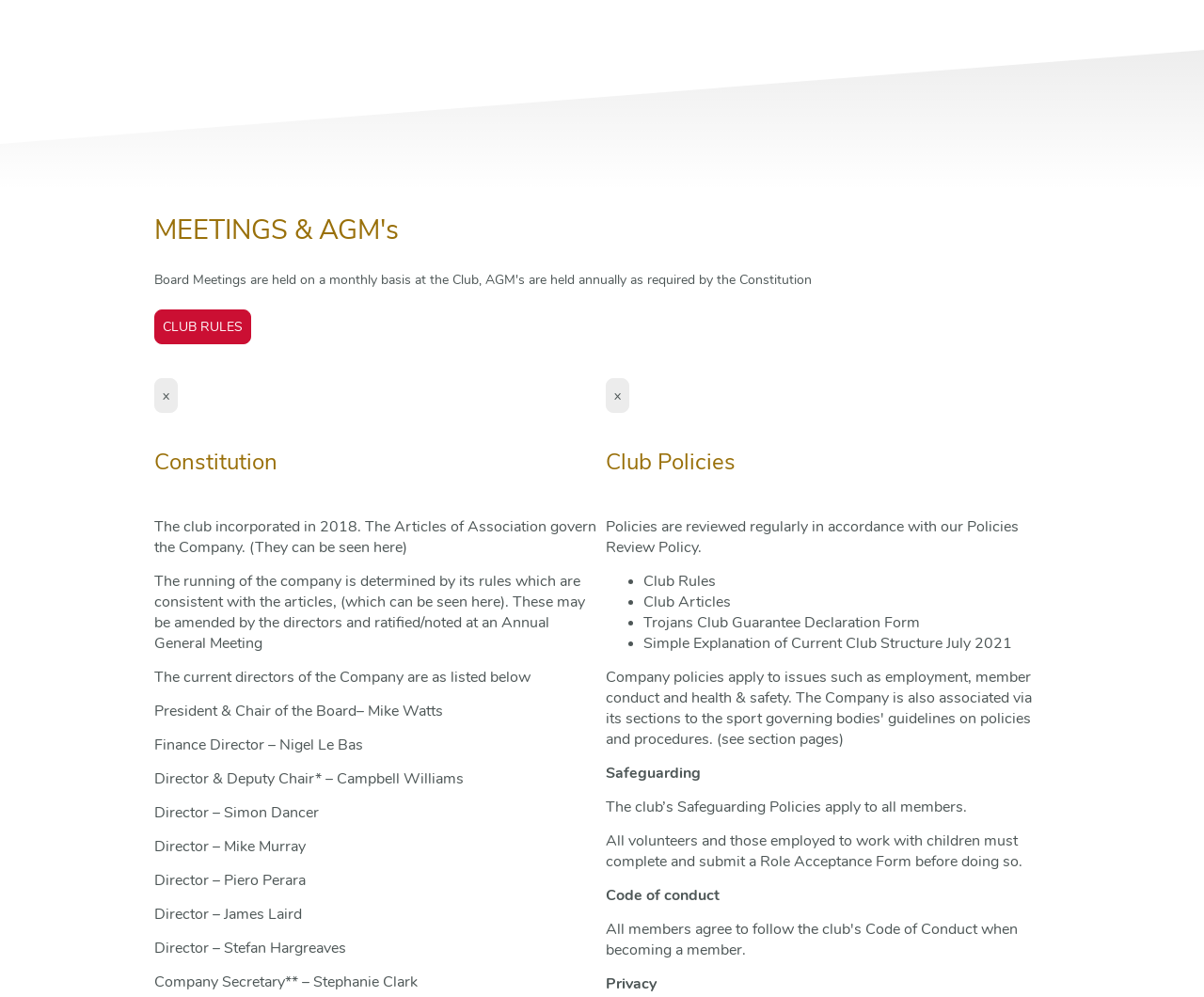Review the image closely and give a comprehensive answer to the question: What is the purpose of the Role Acceptance Form?

I found the answer by reading the section about Safeguarding, where it says 'All volunteers and those employed to work with children must complete and submit a Role Acceptance Form before doing so'.